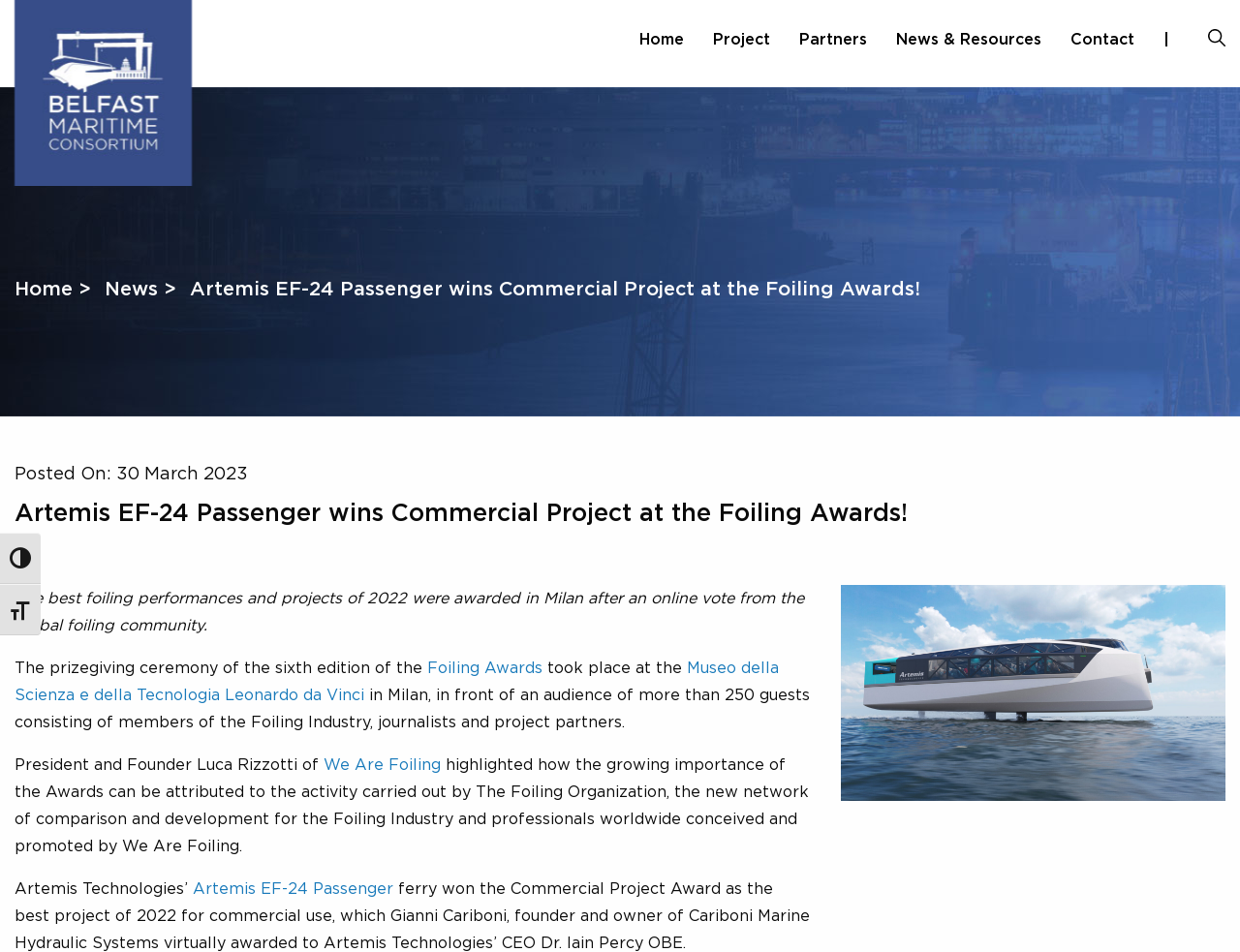Who is the CEO of Artemis Technologies?
Answer the question in a detailed and comprehensive manner.

I found the answer by reading the text content of the webpage, specifically the sentence '...which Gianni Cariboni, founder and owner of Cariboni Marine Hydraulic Systems virtually awarded to Artemis Technologies’ CEO Dr. Iain Percy OBE.' which indicates that Dr. Iain Percy OBE is the CEO of Artemis Technologies.